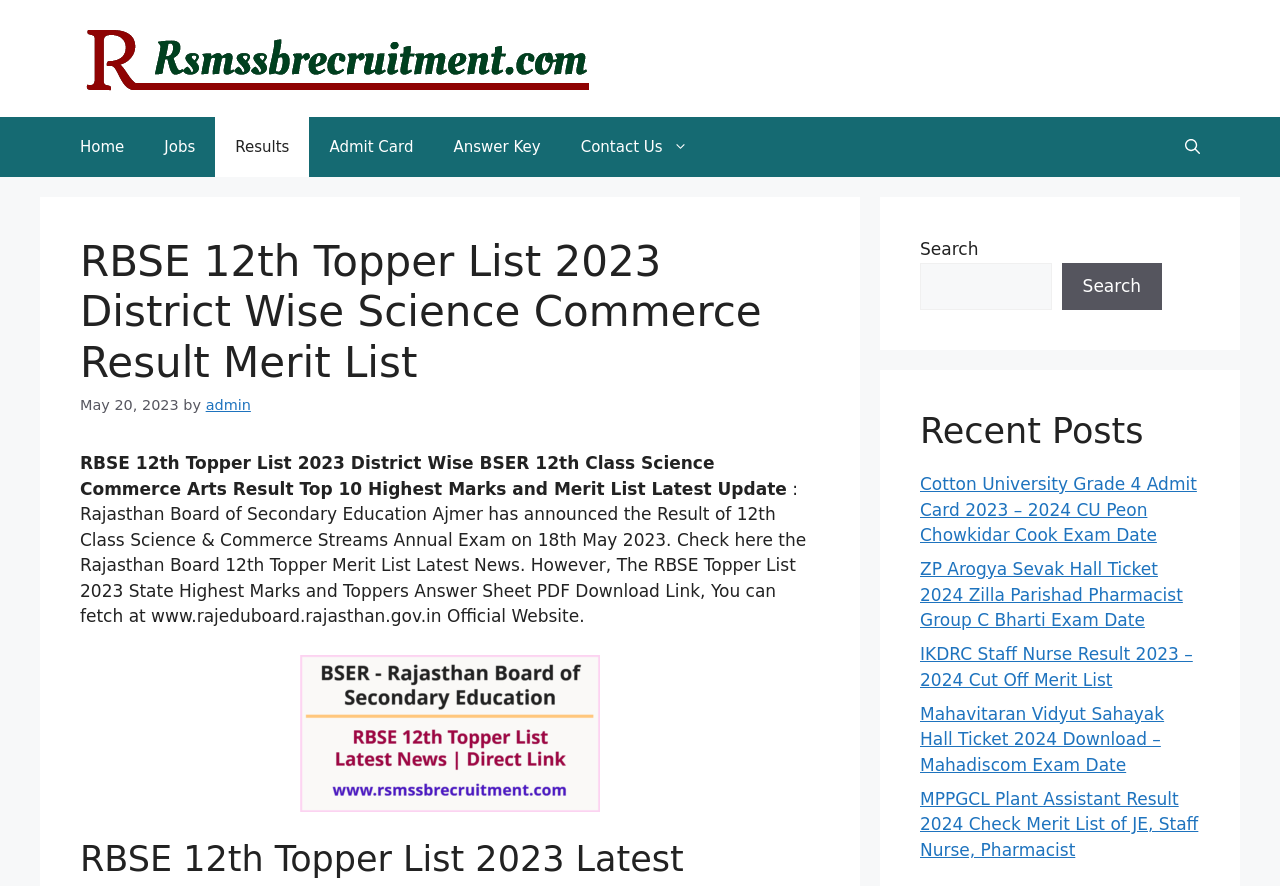Pinpoint the bounding box coordinates of the element you need to click to execute the following instruction: "Click on the Cotton University Grade 4 Admit Card 2023 link". The bounding box should be represented by four float numbers between 0 and 1, in the format [left, top, right, bottom].

[0.719, 0.535, 0.935, 0.615]